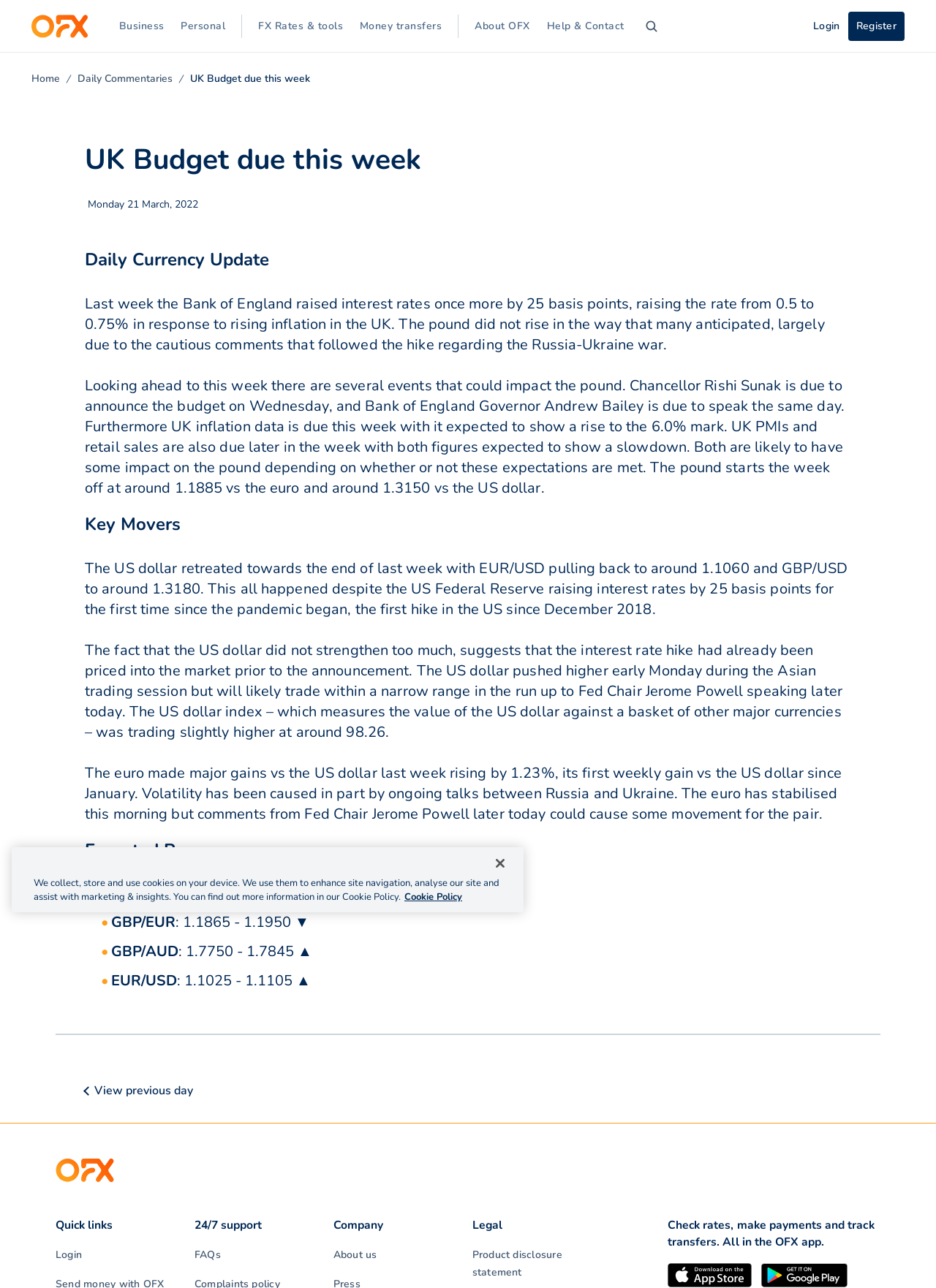Determine the bounding box coordinates for the UI element with the following description: "aria-label="Search"". The coordinates should be four float numbers between 0 and 1, represented as [left, top, right, bottom].

[0.676, 0.011, 0.716, 0.029]